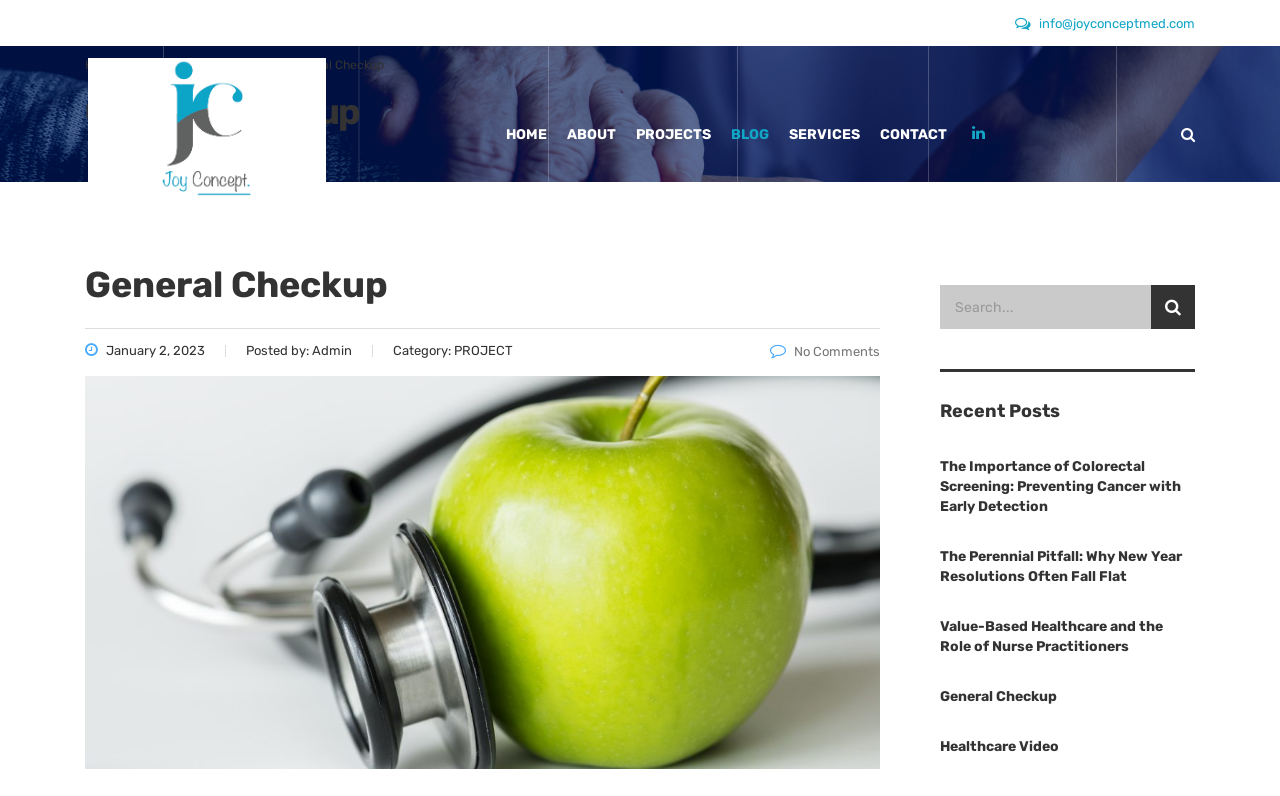Using the information in the image, could you please answer the following question in detail:
How many links are there in the main navigation menu?

I counted the number of links in the main navigation menu by looking at the links 'HOME', 'ABOUT', 'PROJECTS', 'BLOG', 'SERVICES', 'CONTACT', and found that there are 7 links in total.